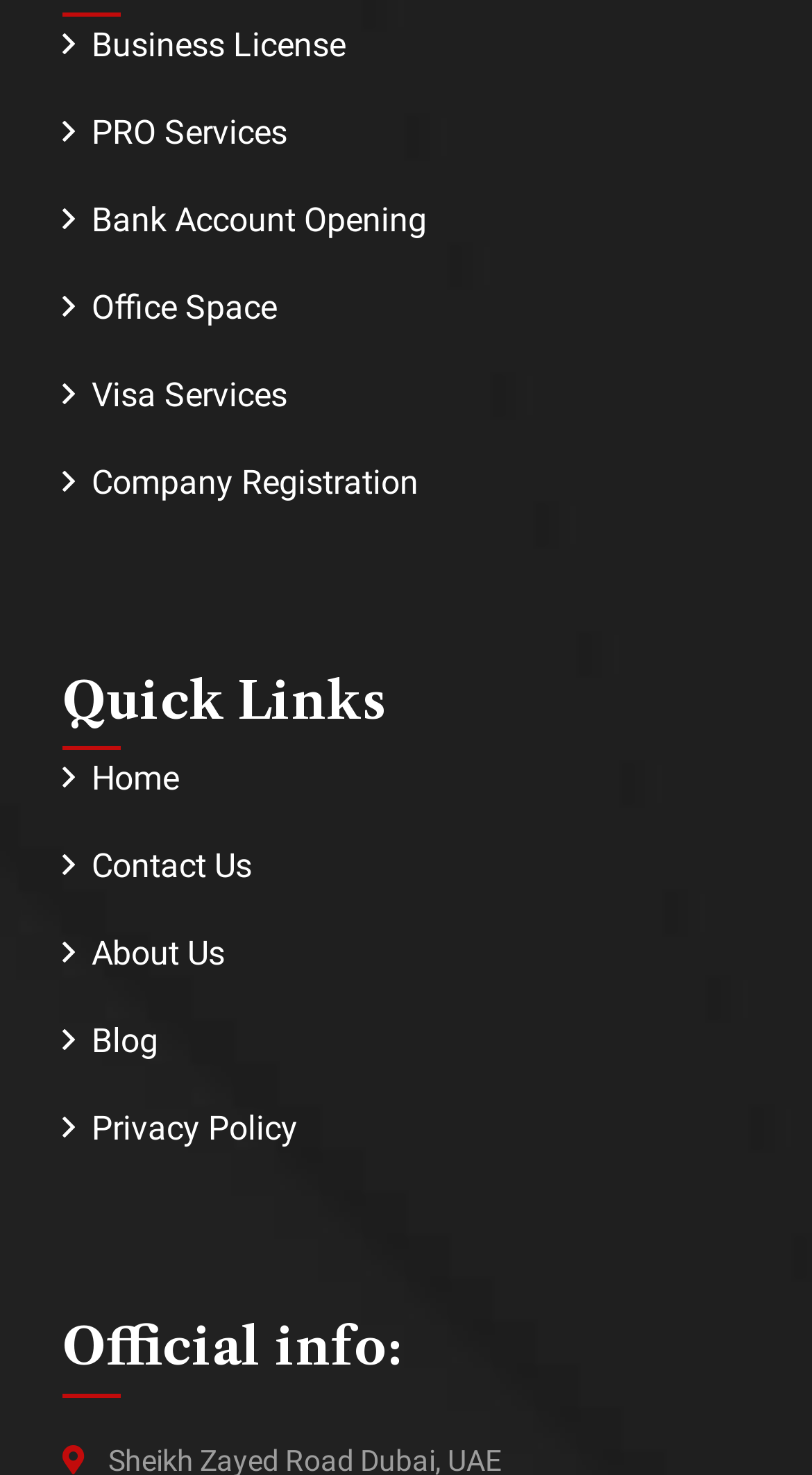Determine the bounding box coordinates of the element that should be clicked to execute the following command: "View About Us".

[0.077, 0.633, 0.277, 0.66]